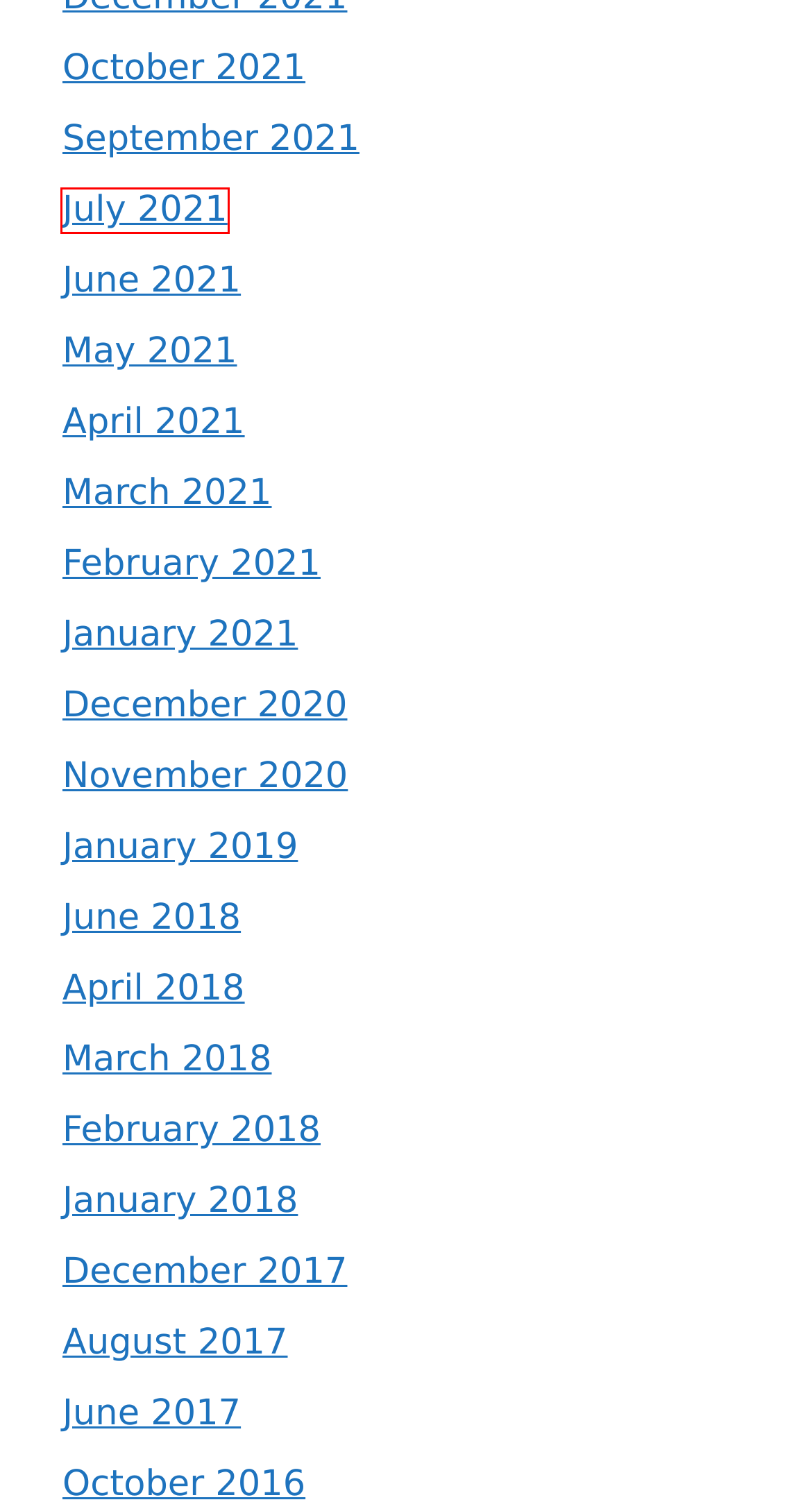You have a screenshot of a webpage with a red bounding box around a UI element. Determine which webpage description best matches the new webpage that results from clicking the element in the bounding box. Here are the candidates:
A. January 2021 -
B. January 2018 -
C. January 2019 -
D. February 2021 -
E. June 2017 -
F. March 2018 -
G. July 2021 -
H. October 2021 -

G